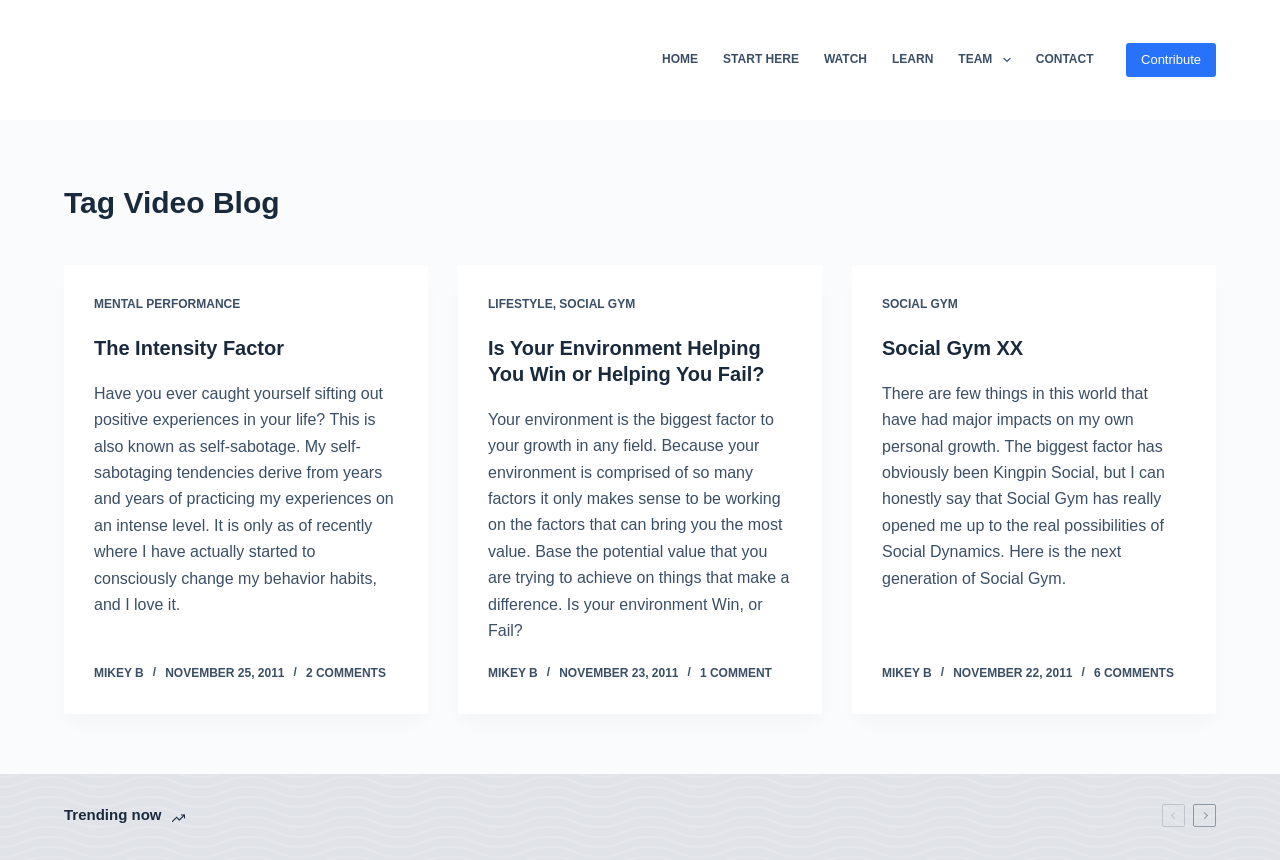Please specify the bounding box coordinates of the element that should be clicked to execute the given instruction: 'Visit the 'SOCIAL GYM' page'. Ensure the coordinates are four float numbers between 0 and 1, expressed as [left, top, right, bottom].

[0.437, 0.345, 0.496, 0.362]